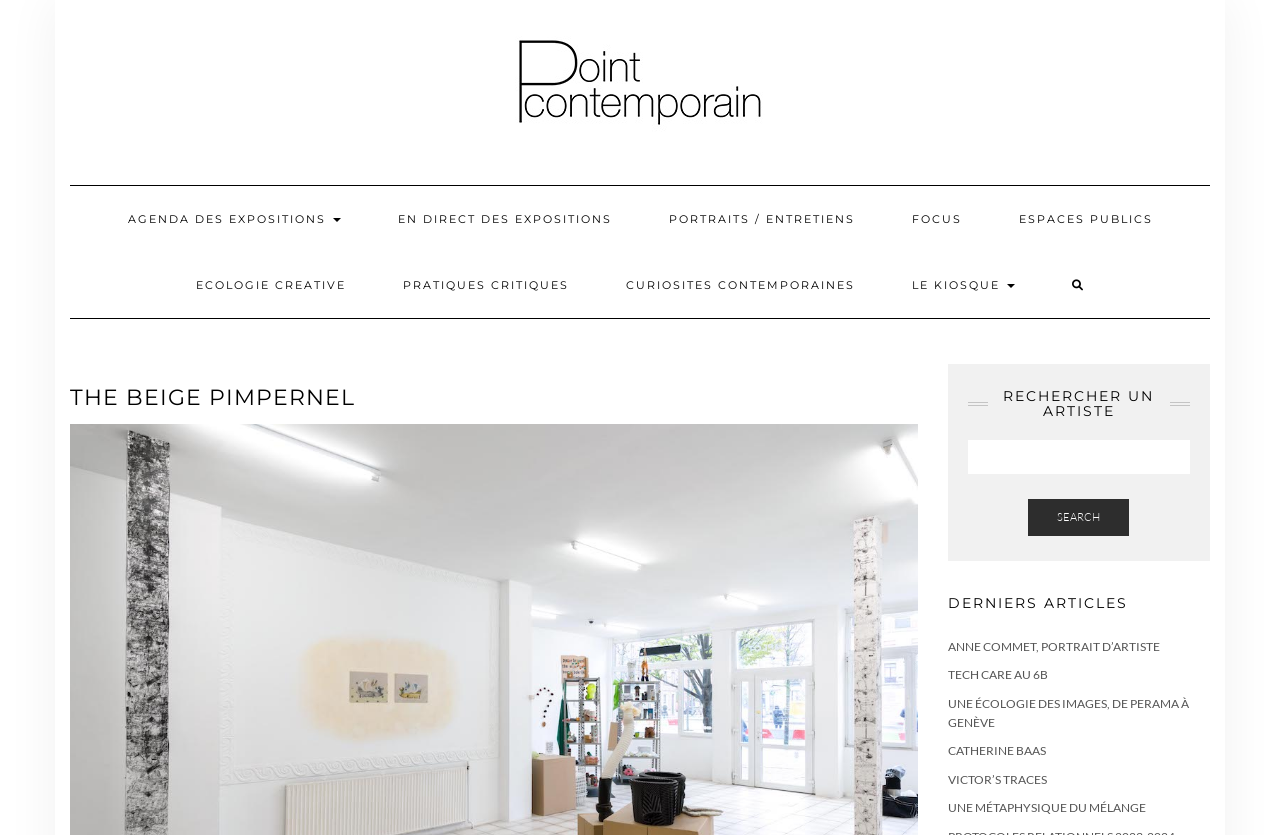Offer a detailed account of what is visible on the webpage.

The webpage is about an art exhibition called "The Beige Pimpernel" at KOMPLOT in Brussels, featuring artists Rosanne Claes, Nicholas Goudket, Rik Peeters, and Ignace Wouters, until December 22, 2023.

At the top of the page, there is a logo and a link to "pointcontemporain" on the left side, accompanied by an image of the same name. On the right side, there is a main navigation menu with seven links: "AGENDA DES EXPOSITIONS", "EN DIRECT DES EXPOSITIONS", "PORTRAITS / ENTRETIENS", "FOCUS", "ESPACES PUBLICS", "ECOLOGIE CREATIVE", and "PRATIQUES CRITIQUES". Below this menu, there are two more links: "CURIOSITES CONTEMPORAINES" and "LE KIOSQUE", followed by a search icon.

The main content of the page is divided into three sections. The first section has a heading "THE BEIGE PIMPERNEL" and is likely an introduction to the exhibition. The second section has a heading "RECHERCHER UN ARTISTE" and features a search bar with a "SEARCH" button. The third section has a heading "DERNIERS ARTICLES" and lists five recent articles with links, including "ANNE COMMET, PORTRAIT D’ARTISTE", "TECH CARE AU 6B", and others.